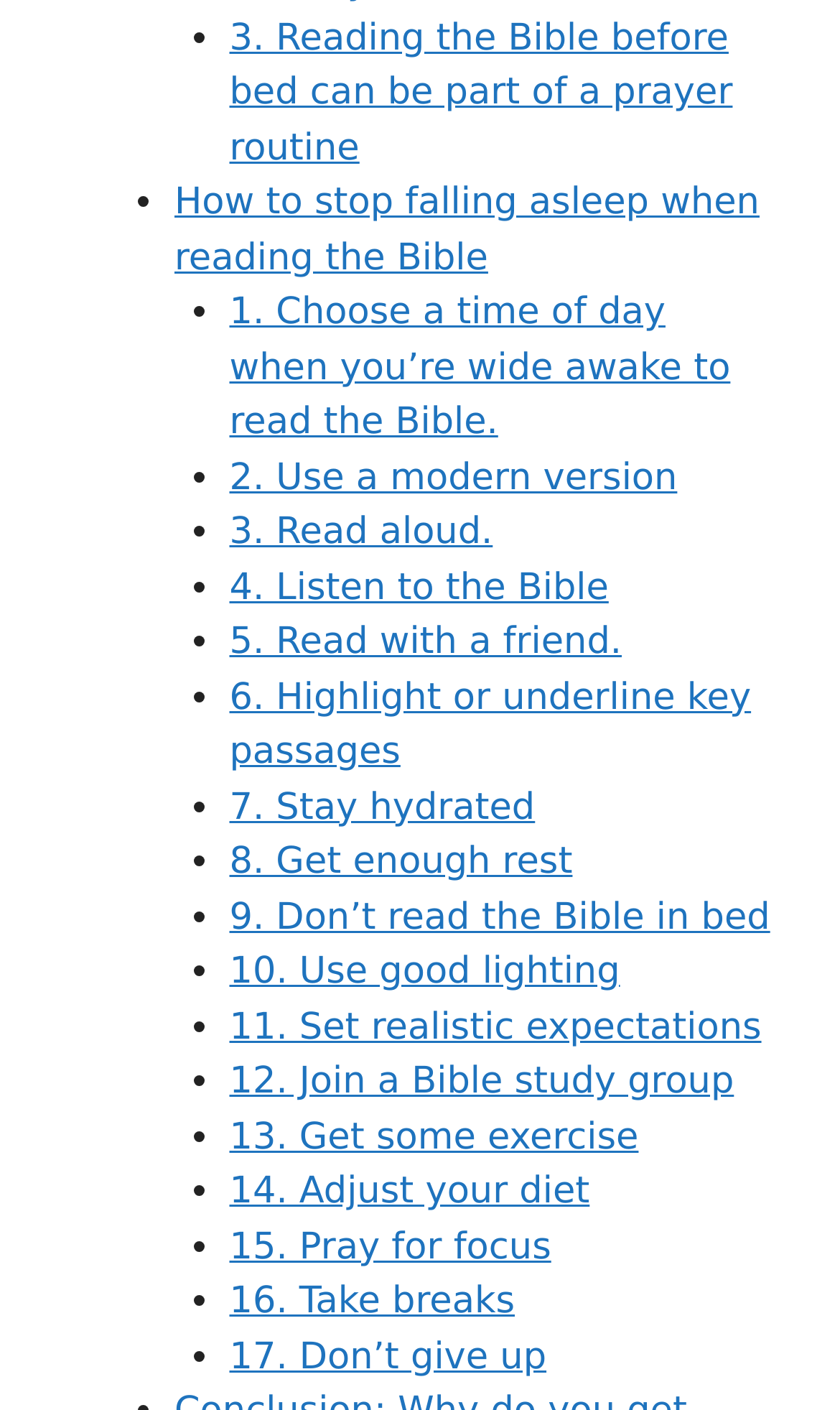Please indicate the bounding box coordinates of the element's region to be clicked to achieve the instruction: "Learn about reading the Bible before bed as part of a prayer routine". Provide the coordinates as four float numbers between 0 and 1, i.e., [left, top, right, bottom].

[0.273, 0.012, 0.872, 0.12]